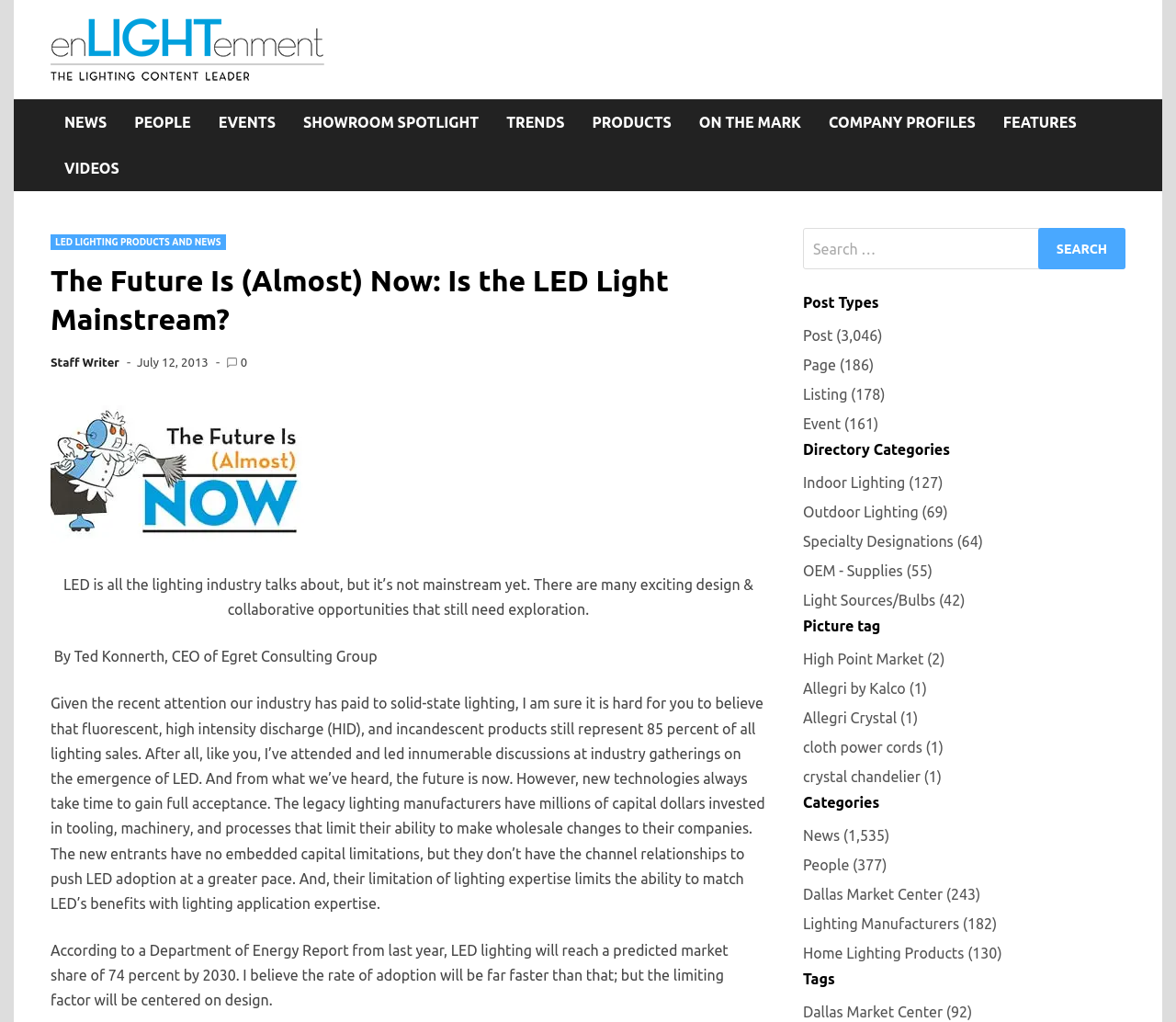Can you determine the main header of this webpage?

The Future Is (Almost) Now: Is the LED Light Mainstream?